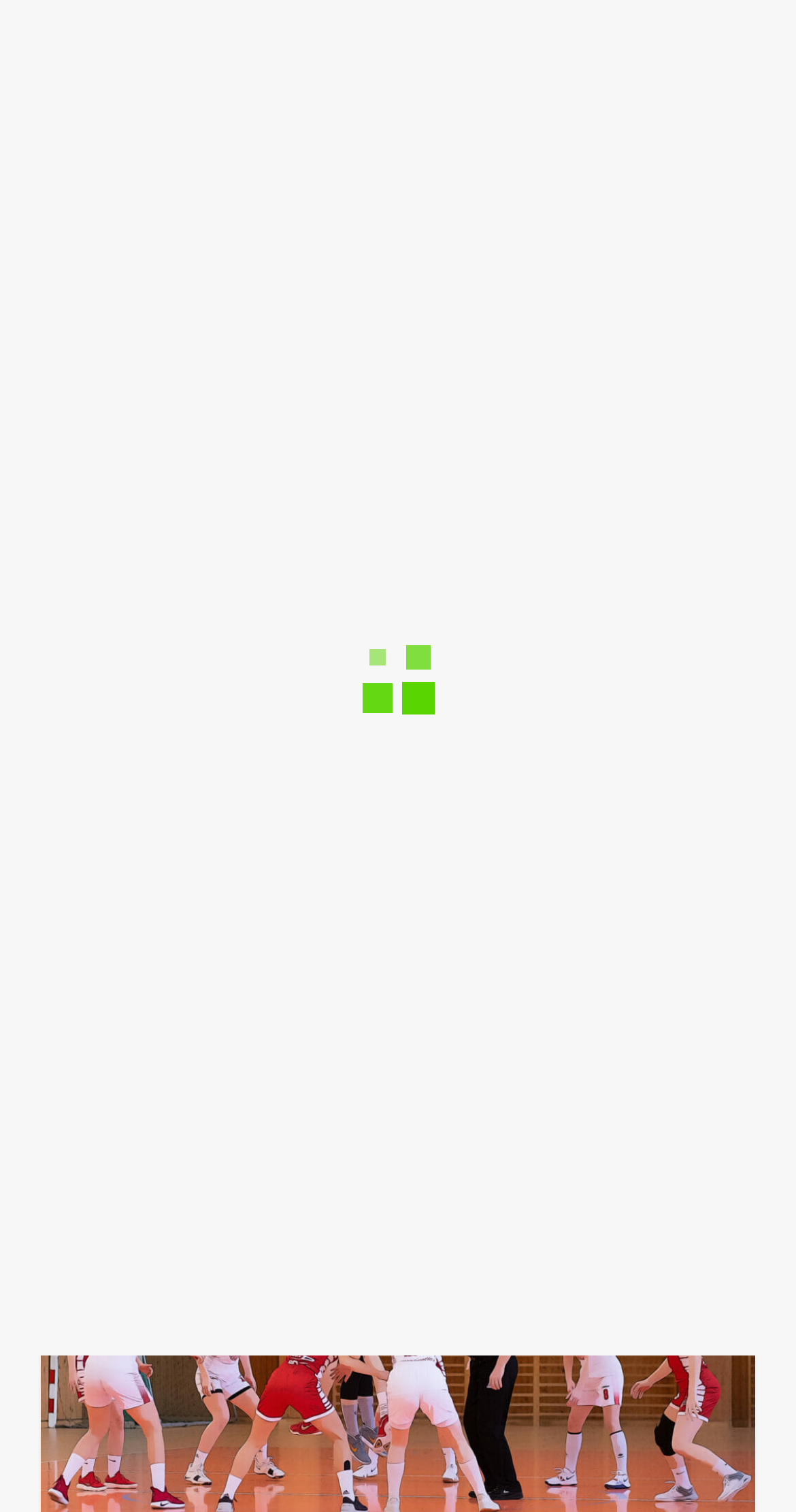Who is the author of the article?
Please respond to the question with a detailed and thorough explanation.

The author of the article is mentioned below the main heading, where it is written as 'Mike Miller' with a font awesome icon.